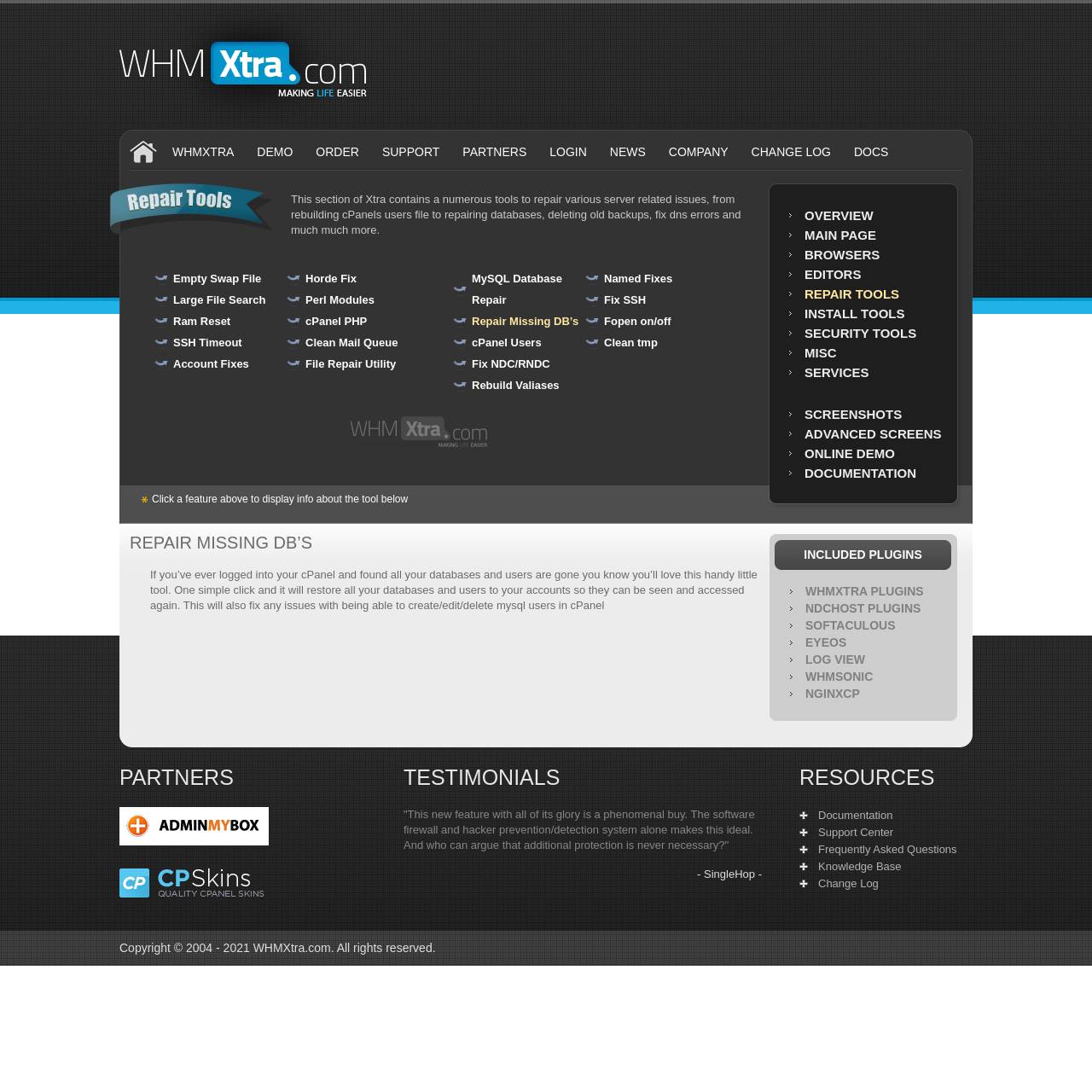Analyze and describe the webpage in a detailed narrative.

The webpage is titled "Repair Missing DB's | WHMXtra" and has a logo at the top left corner with the text "WHMXtra - Making Life Easier". Below the logo, there is a navigation menu with links to "Home", "DEMO", "ORDER", "SUPPORT", "PARTNERS", "LOGIN", "NEWS", "COMPANY", "CHANGE LOG", and "DOCS".

The main content of the page is divided into sections. The first section is headed "Ultimate Pro Suite Repairs" and has a brief description of the tools available in this section. Below this, there are 15 links to various repair tools, including "Empty Swap File", "Large File Search", and "MySQL Database Repair". These links are arranged in two columns.

To the right of these links, there is a section with links to "OVERVIEW", "MAIN PAGE", "BROWSERS", "EDITORS", and other related topics. Below this, there is a section with links to "SCREENSHOTS", "ADVANCED SCREENS", "ONLINE DEMO", and "DOCUMENTATION".

The next section is headed "REPAIR MISSING DB’S" and has a detailed description of the tool, which restores databases and users to cPanel accounts. Below this, there is a section headed "INCLUDED PLUGINS" with links to various plugins, including "WHMXTRA PLUGINS" and "SOFTACULOUS".

Further down the page, there are sections headed "PARTNERS", "TESTIMONIALS", and "RESOURCES". The "PARTNERS" section has links to "AdminMyBox" and "CPSkins", with their respective logos. The "TESTIMONIALS" section has a quote from a satisfied customer, along with a link to "SingleHop". The "RESOURCES" section has links to "Documentation", "Support Center", and other related resources.

At the bottom of the page, there is a copyright notice stating "Copyright © 2004 - 2021 WHMXtra.com. All rights reserved."